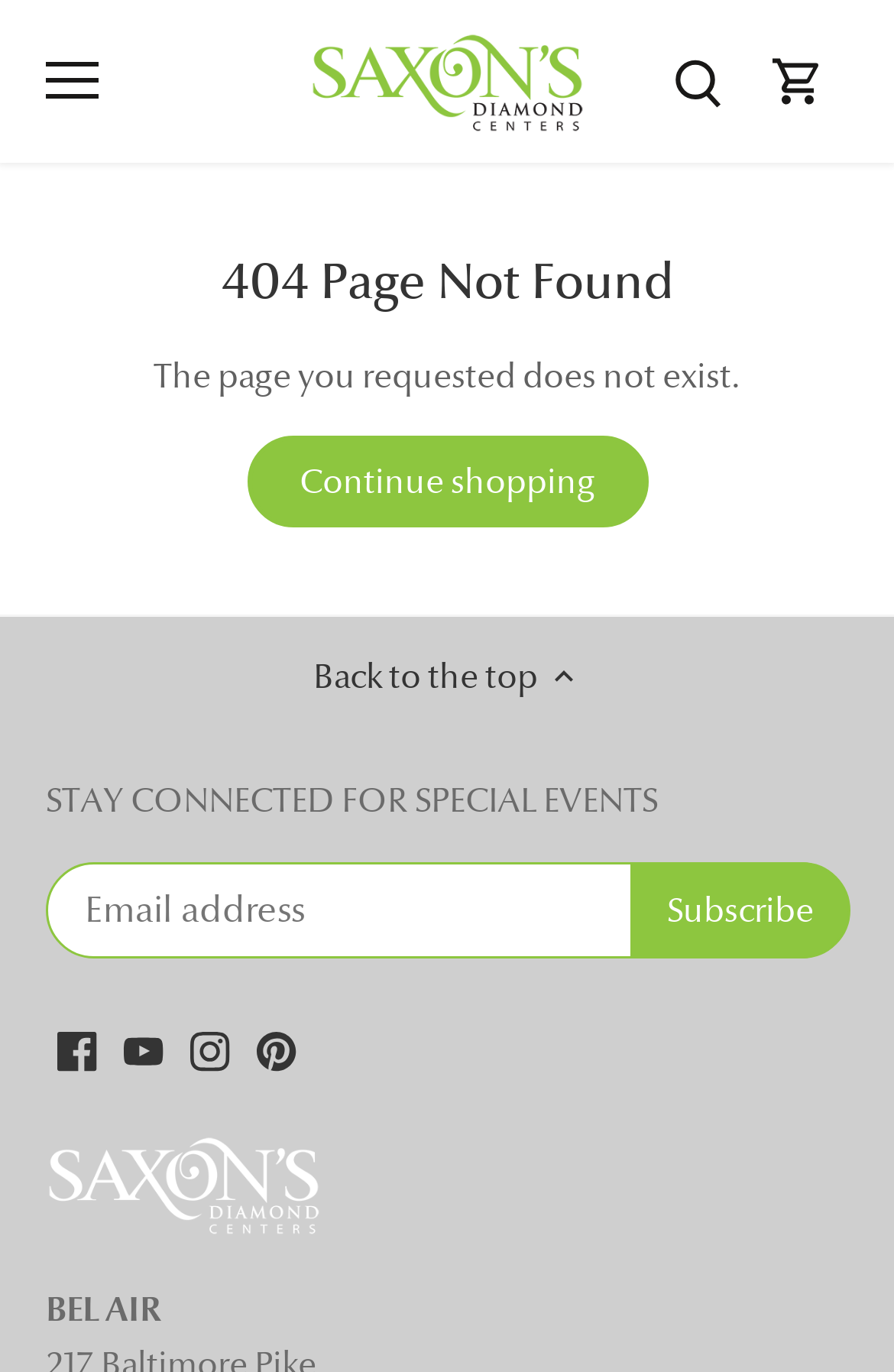Determine the bounding box coordinates of the UI element that matches the following description: "Pinterest". The coordinates should be four float numbers between 0 and 1 in the format [left, top, right, bottom].

[0.287, 0.747, 0.33, 0.782]